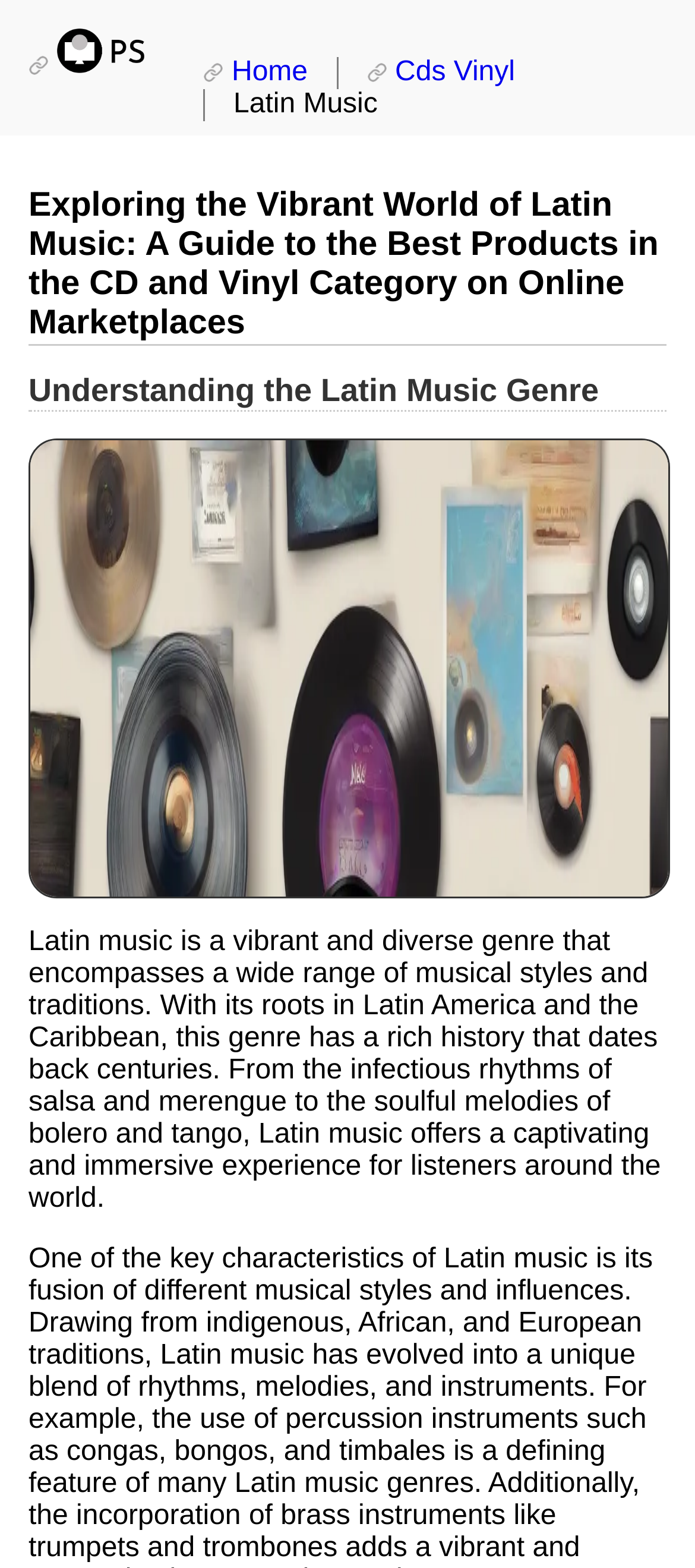Identify the primary heading of the webpage and provide its text.

Exploring the Vibrant World of Latin Music: A Guide to the Best Products in the CD and Vinyl Category on Online Marketplaces